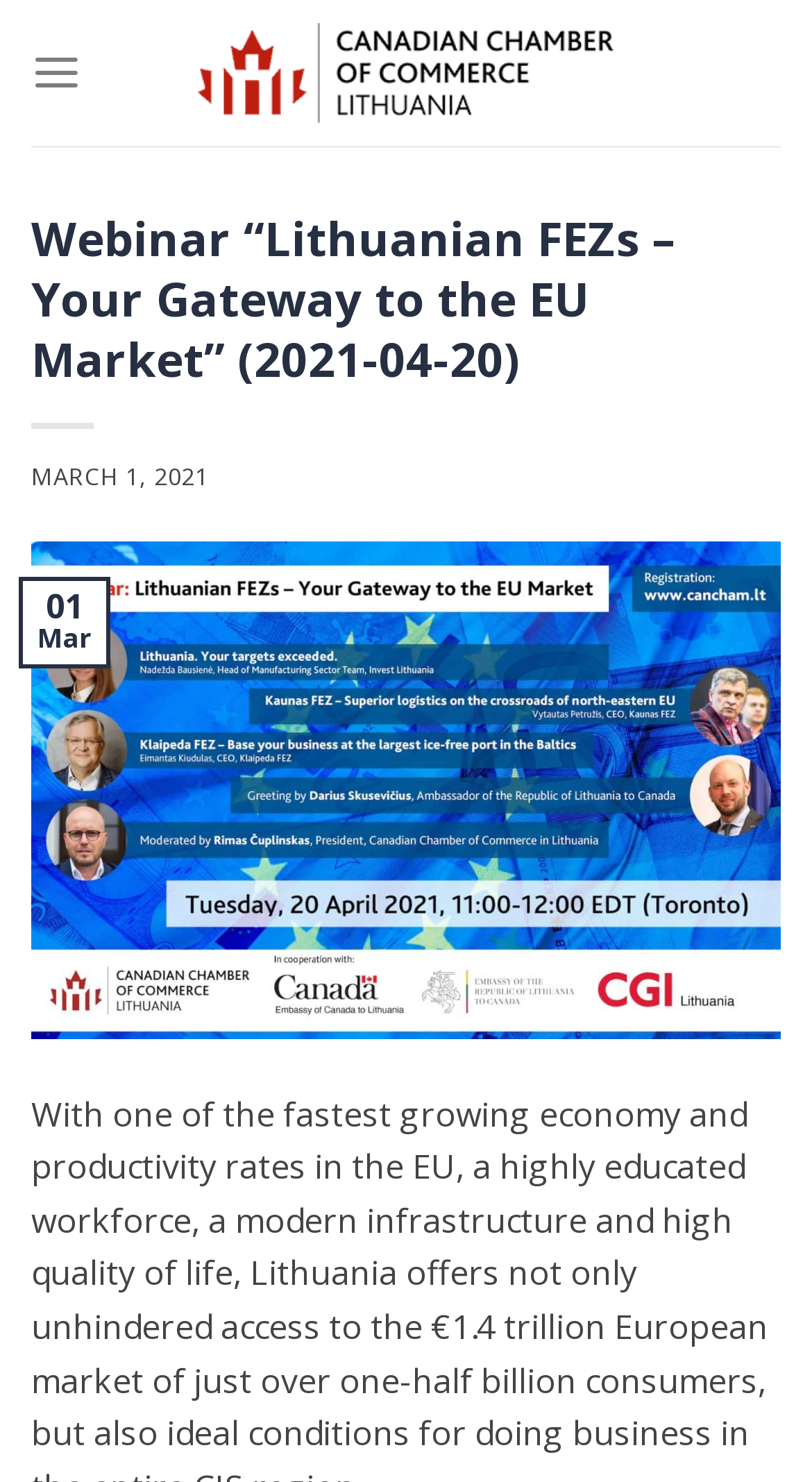Identify the primary heading of the webpage and provide its text.

Webinar “Lithuanian FEZs – Your Gateway to the EU Market” (2021-04-20)